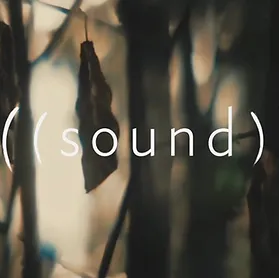Please use the details from the image to answer the following question comprehensively:
What is the atmosphere of the image?

The caption states that the composition of the image 'creates a serene and contemplative atmosphere', implying that the atmosphere of the image is serene.